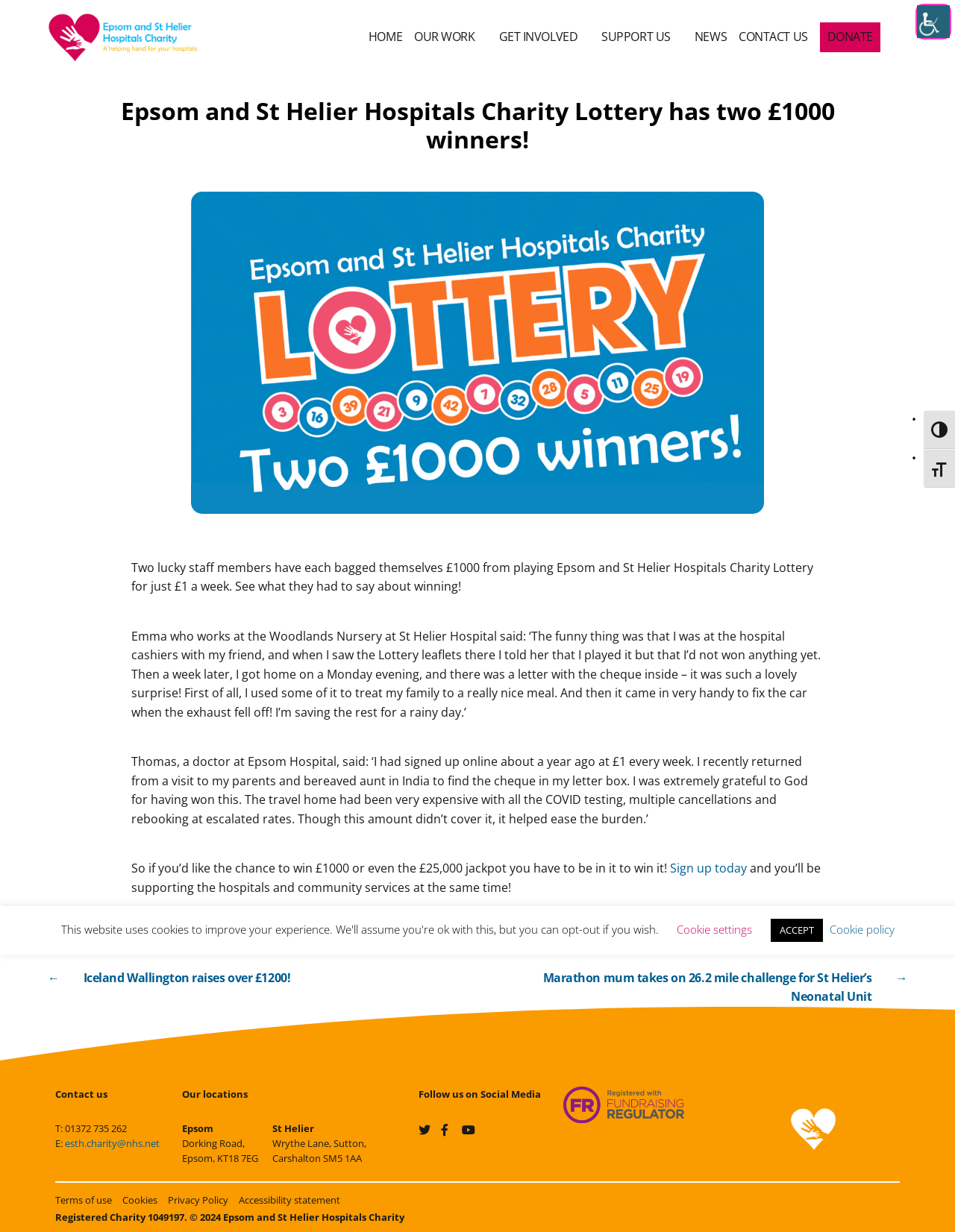Please identify the bounding box coordinates of the region to click in order to complete the given instruction: "Click the 'HOME' link". The coordinates should be four float numbers between 0 and 1, i.e., [left, top, right, bottom].

[0.386, 0.024, 0.421, 0.036]